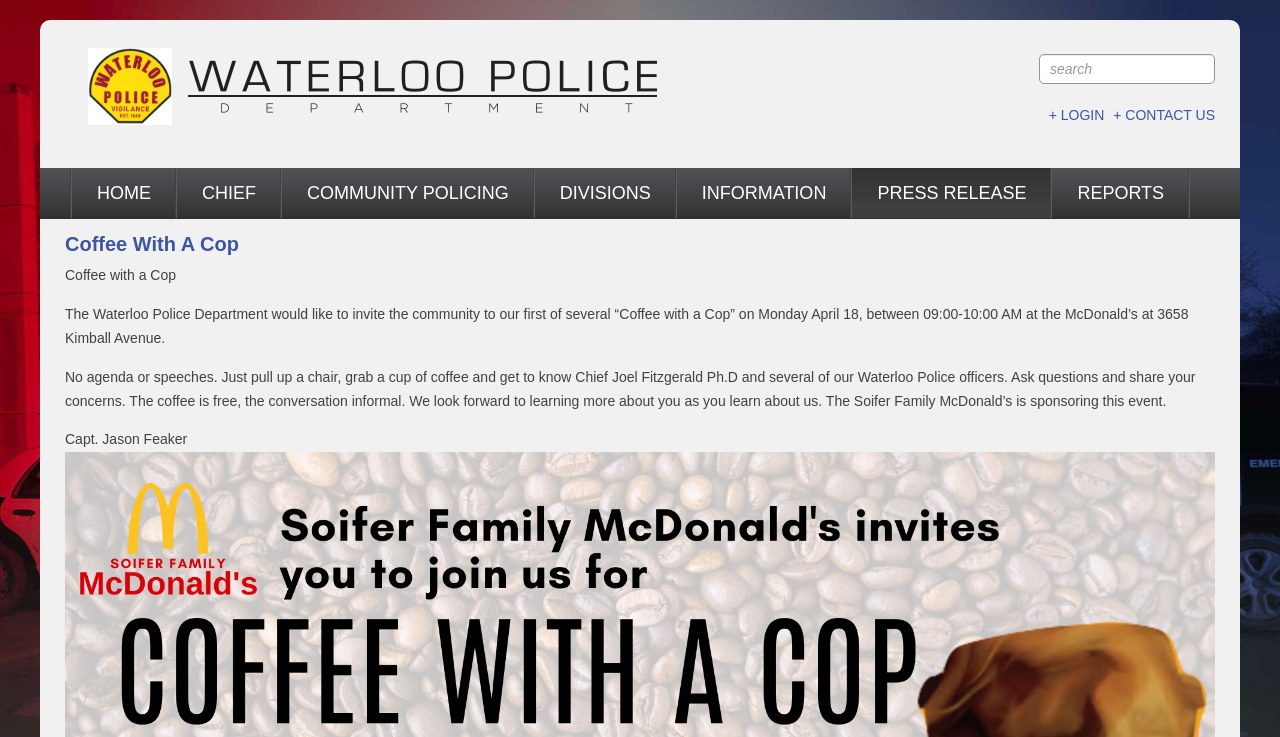Determine the bounding box coordinates of the section I need to click to execute the following instruction: "contact us". Provide the coordinates as four float numbers between 0 and 1, i.e., [left, top, right, bottom].

[0.87, 0.141, 0.949, 0.173]